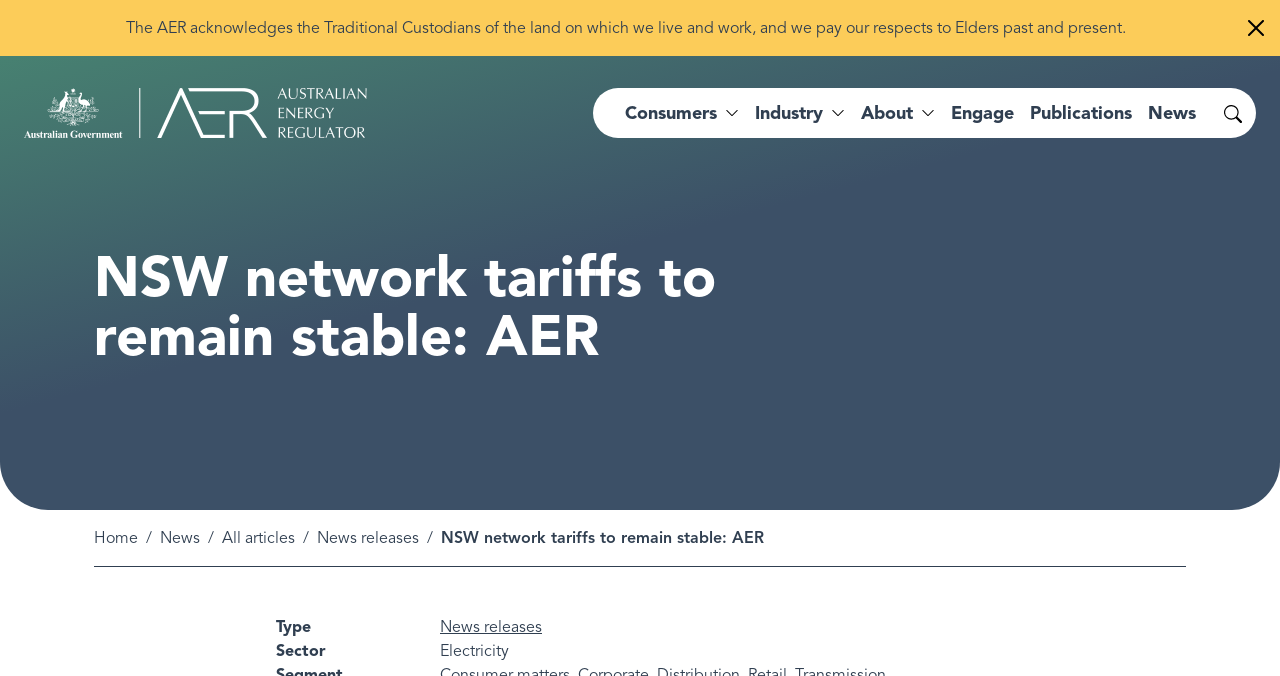What is the name of the regulator?
Answer the question using a single word or phrase, according to the image.

Australian Energy Regulator